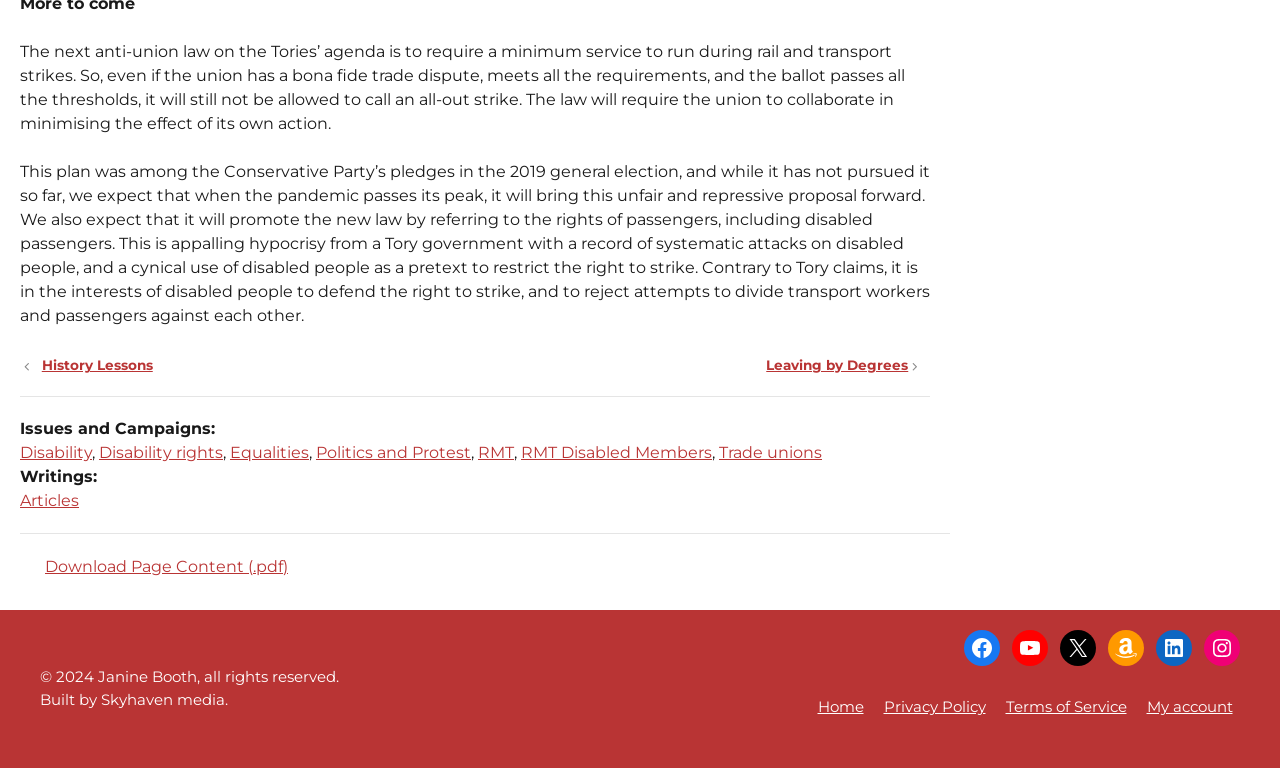Who built this website?
Using the visual information from the image, give a one-word or short-phrase answer.

Skyhaven media